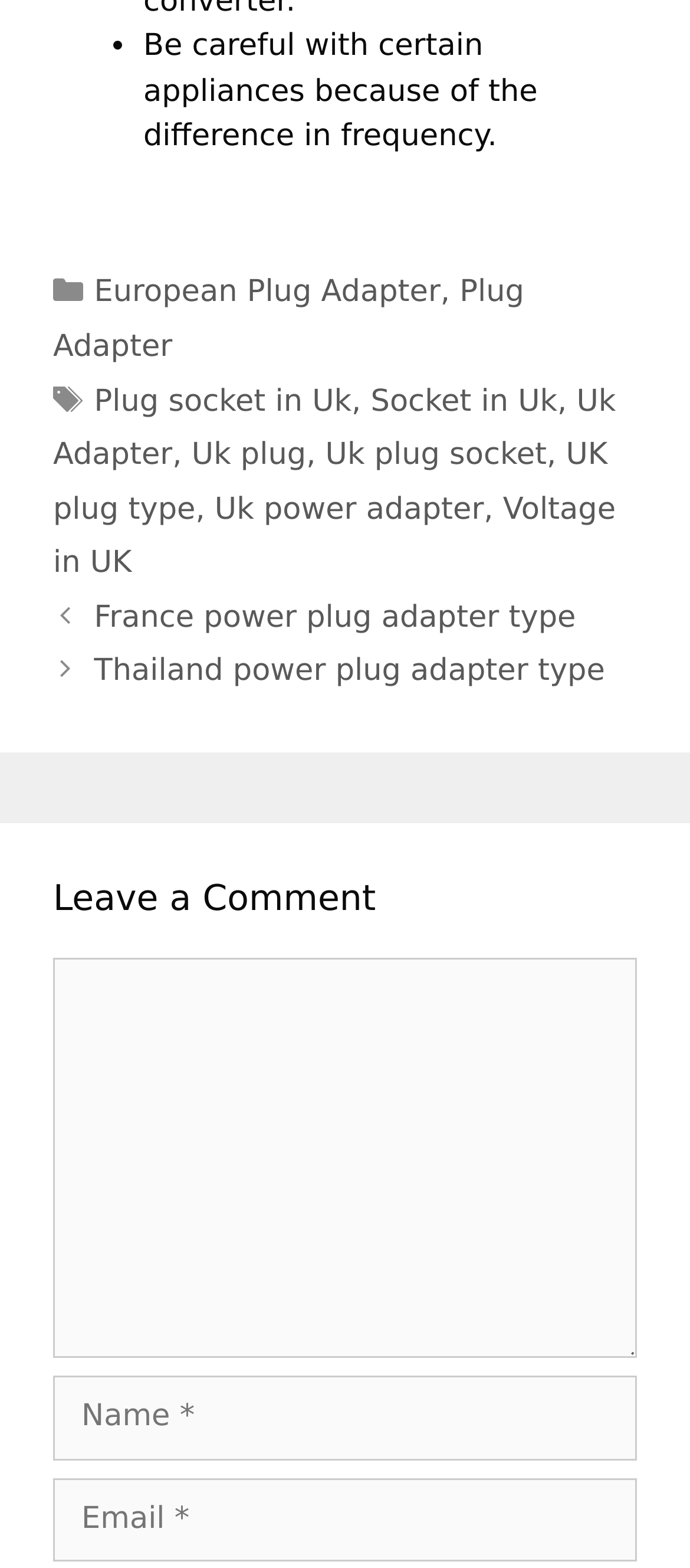Review the image closely and give a comprehensive answer to the question: What is the format of the tags section?

The tags section appears to be a list of comma-separated links, each representing a related topic or keyword, such as 'Plug socket in Uk', 'Socket in Uk', and 'Uk Adapter'.